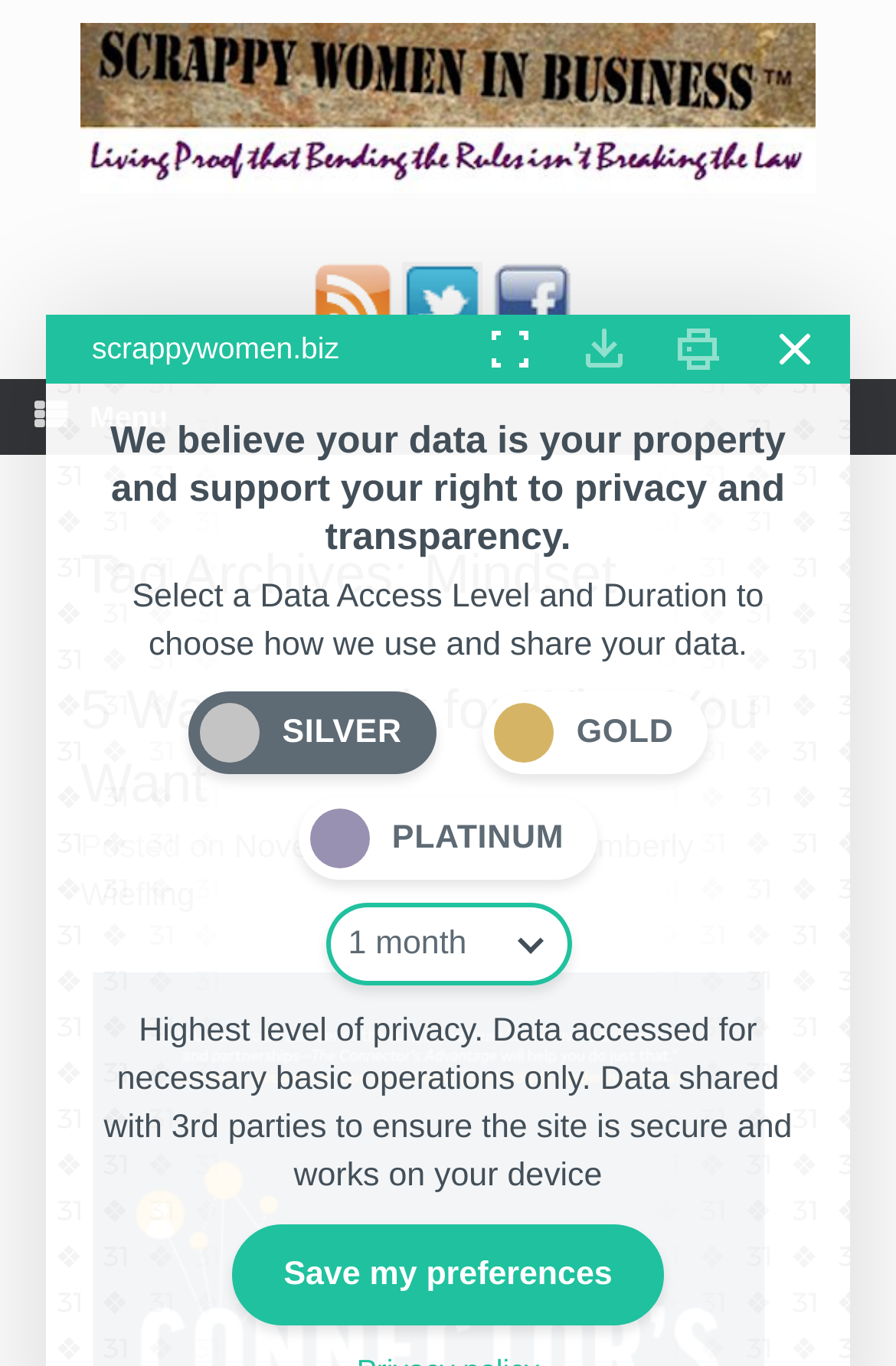What is the purpose of the 'Save my preferences' button?
Please give a detailed answer to the question using the information shown in the image.

I analyzed the button element with the text 'Save my preferences' and inferred that its purpose is to save the user's data access preferences, which are selected from the radiogroup and combobox elements.